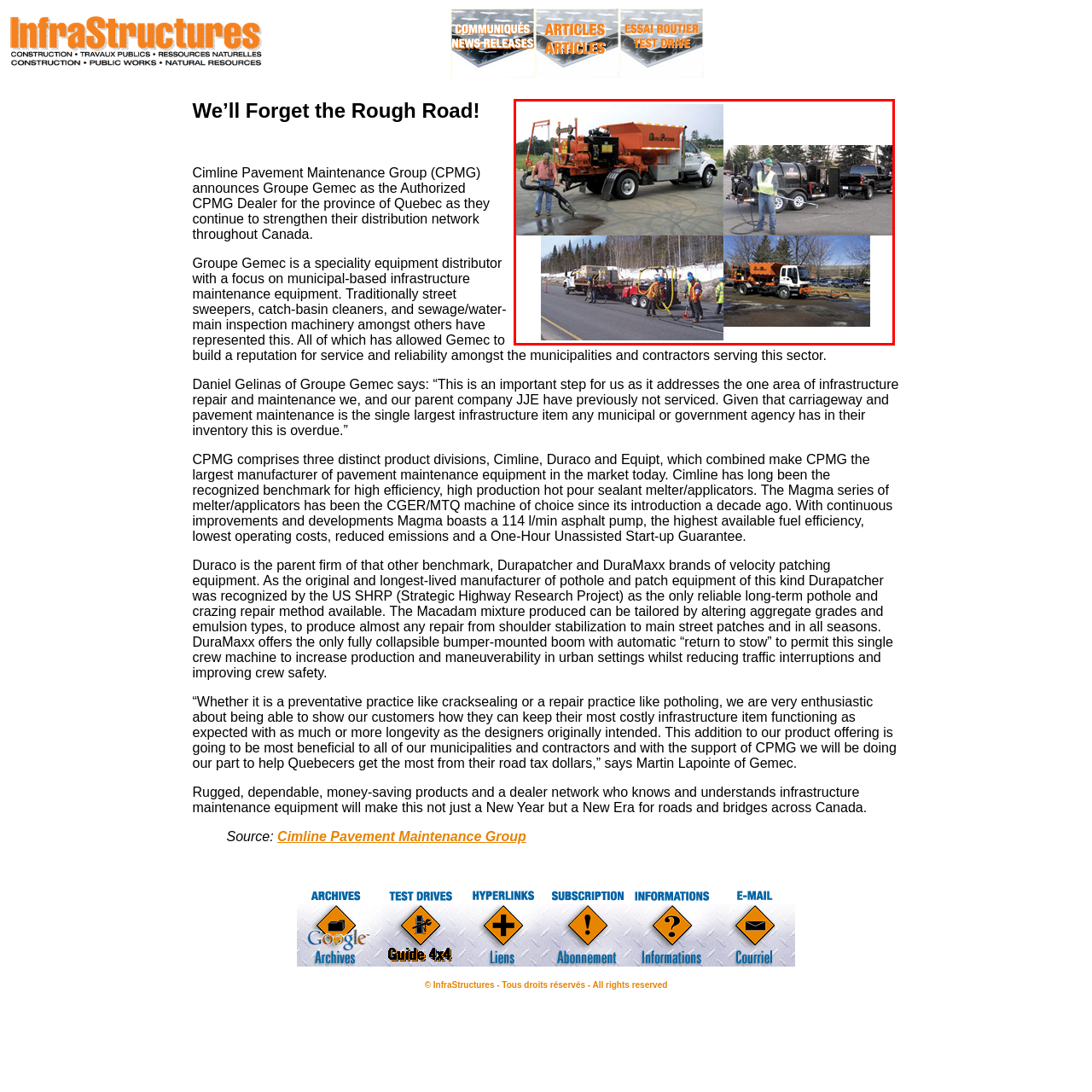Provide a comprehensive description of the image highlighted within the red bounding box.

The image features a collage showcasing various advanced pavement maintenance equipment and processes used for infrastructure repair. 

1. **Top Left**: A worker operates a large orange machine equipped for asphalt maintenance, highlighting the machinery's capability to manage pavement repairs effectively. 

2. **Top Right**: Another piece of specialized equipment is on display, likely used for applying materials or conducting inspections, parked next to a trailer setup, demonstrating the combination of mobile tools essential for efficient roadwork.

3. **Bottom Left**: A scene from a road repair site features workers actively engaging with machinery, indicating a collaborative effort in maintaining road quality. The work environment suggests a seasonal setting, with remnants of snow visible in the backdrop.

4. **Bottom Right**: Similar to the top left image, this again shows a maintenance truck in operation, emphasizing the importance of robust and reliable machinery in ensuring the longevity of municipal roads.

This visual representation supports the article's focus on infrastructure, particularly illustrating how companies like Cimline Pavement Maintenance Group provide essential services to enhance the durability and functionality of roads across Canada.